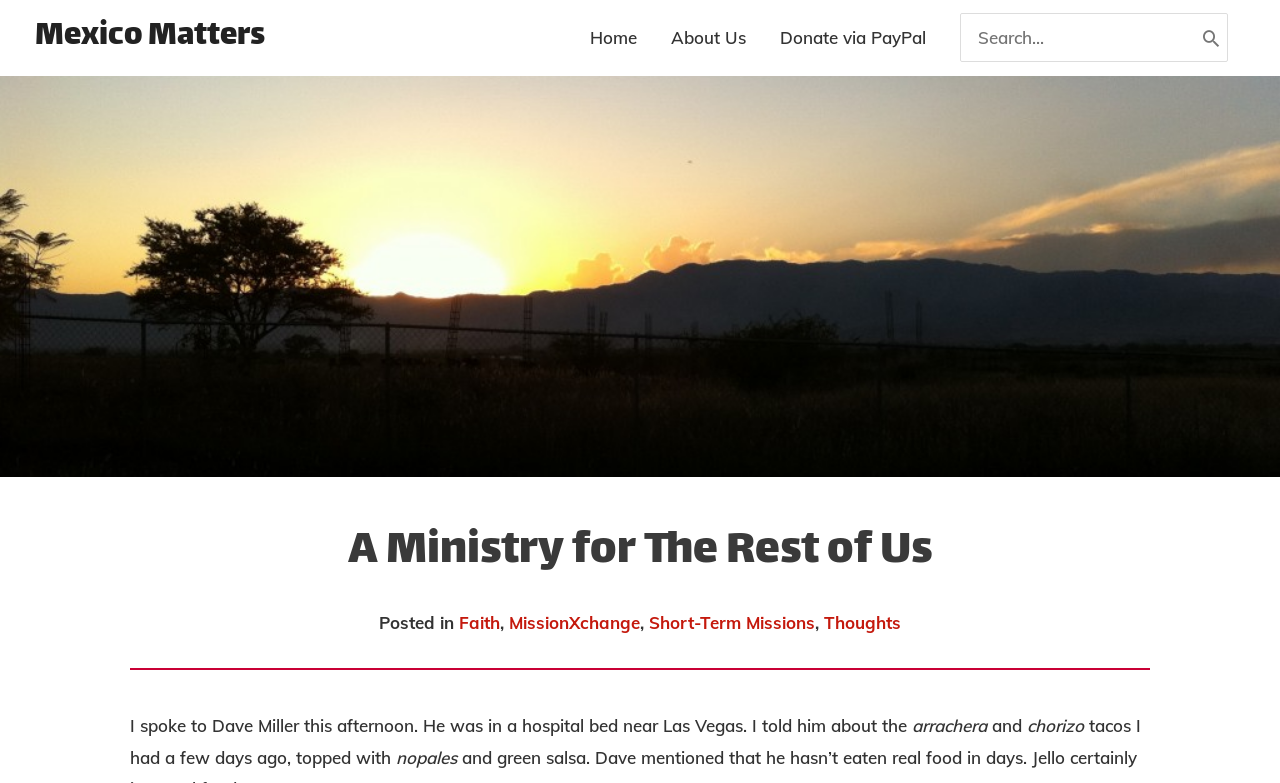Answer the question briefly using a single word or phrase: 
What is the third navigation link?

Donate via PayPal